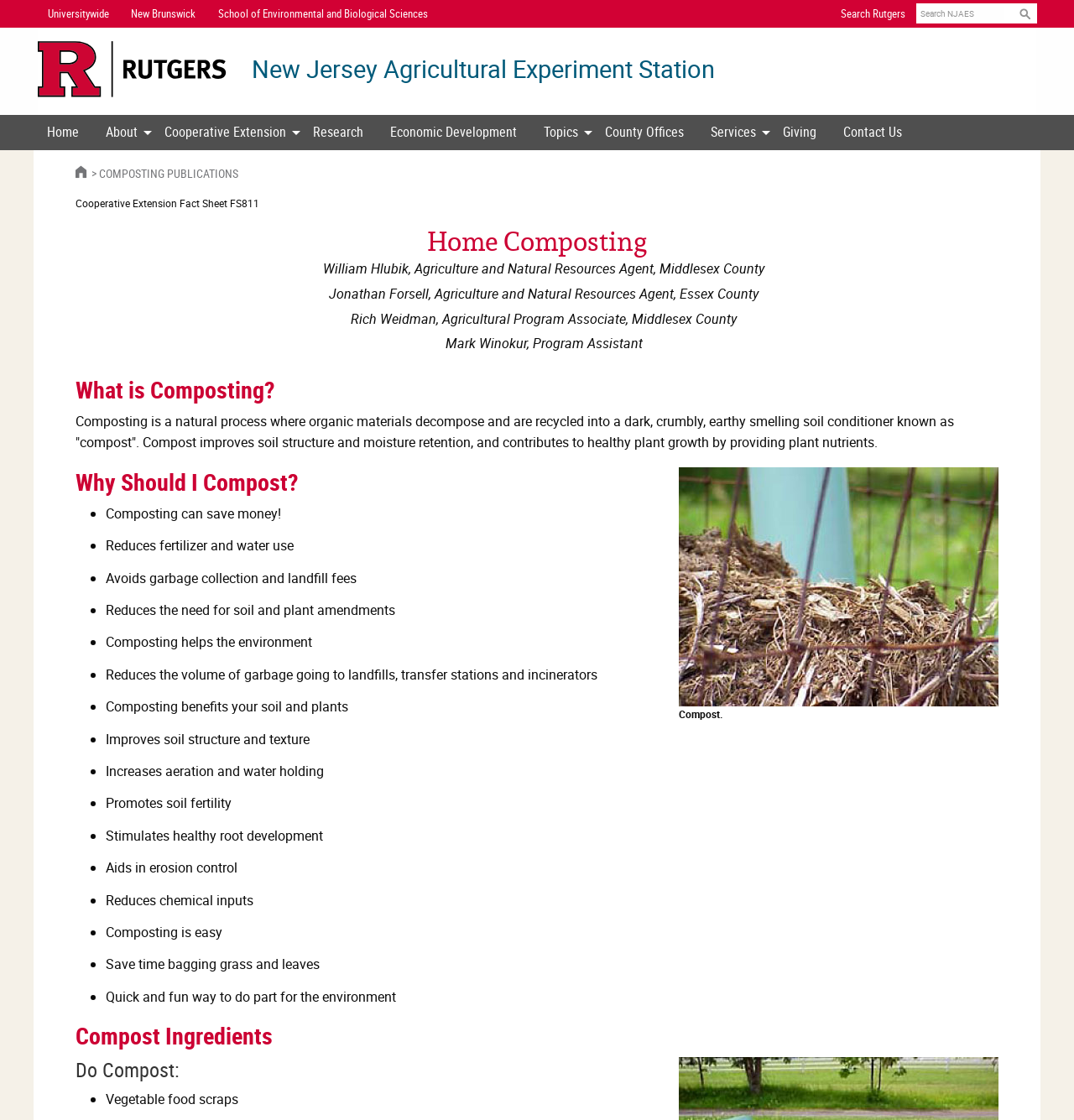Construct a comprehensive caption that outlines the webpage's structure and content.

The webpage is about home composting, specifically a fact sheet FS811 from Rutgers University. At the top, there are several links to university-related pages, including the university homepage, New Jersey Agricultural Experiment Station, and a search function. Below these links, there is a horizontal menu bar with various menu items, including Home, About, Cooperative Extension, Research, and more.

The main content of the page is divided into sections, each with a heading. The first section is "Home Composting" and provides an introduction to composting. The second section, "What is Composting?", explains the process of composting and its benefits. This section includes an image, Figure 1, which is likely an illustration of the composting process.

The third section, "Why Should I Compost?", lists several reasons to compost, including saving money, reducing fertilizer and water use, and helping the environment. Each reason is marked with a bullet point. The fourth section, "Compost Ingredients", is not explicitly described, but it likely lists the materials that can be used for composting.

The page also includes a section on "Do Compost" which lists items that can be composted, marked with bullet points. Throughout the page, there are several static text elements that provide additional information and explanations. The page has a simple and organized layout, making it easy to navigate and read.